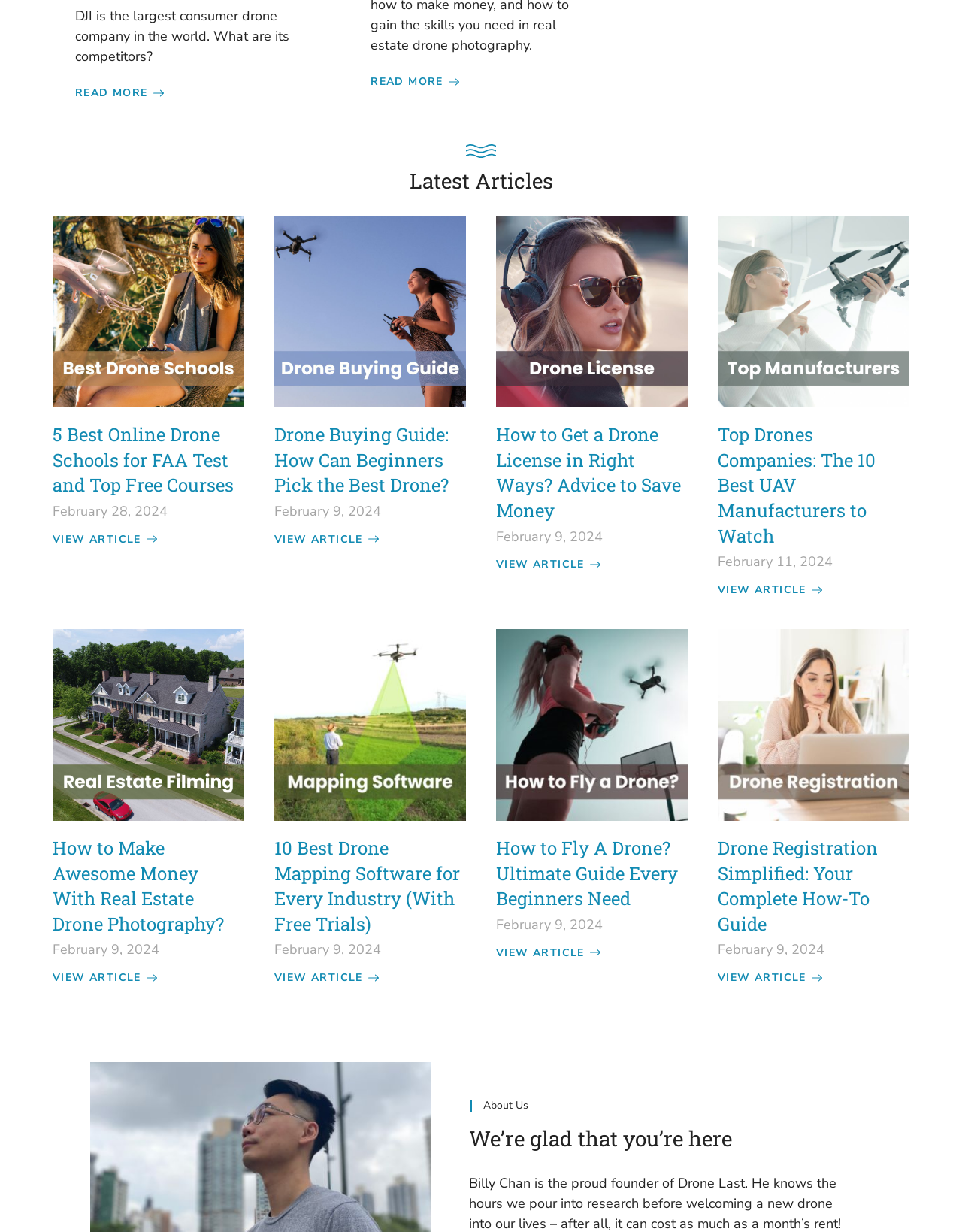Determine the bounding box coordinates for the clickable element required to fulfill the instruction: "Learn about drone buying guide". Provide the coordinates as four float numbers between 0 and 1, i.e., [left, top, right, bottom].

[0.285, 0.431, 0.394, 0.444]